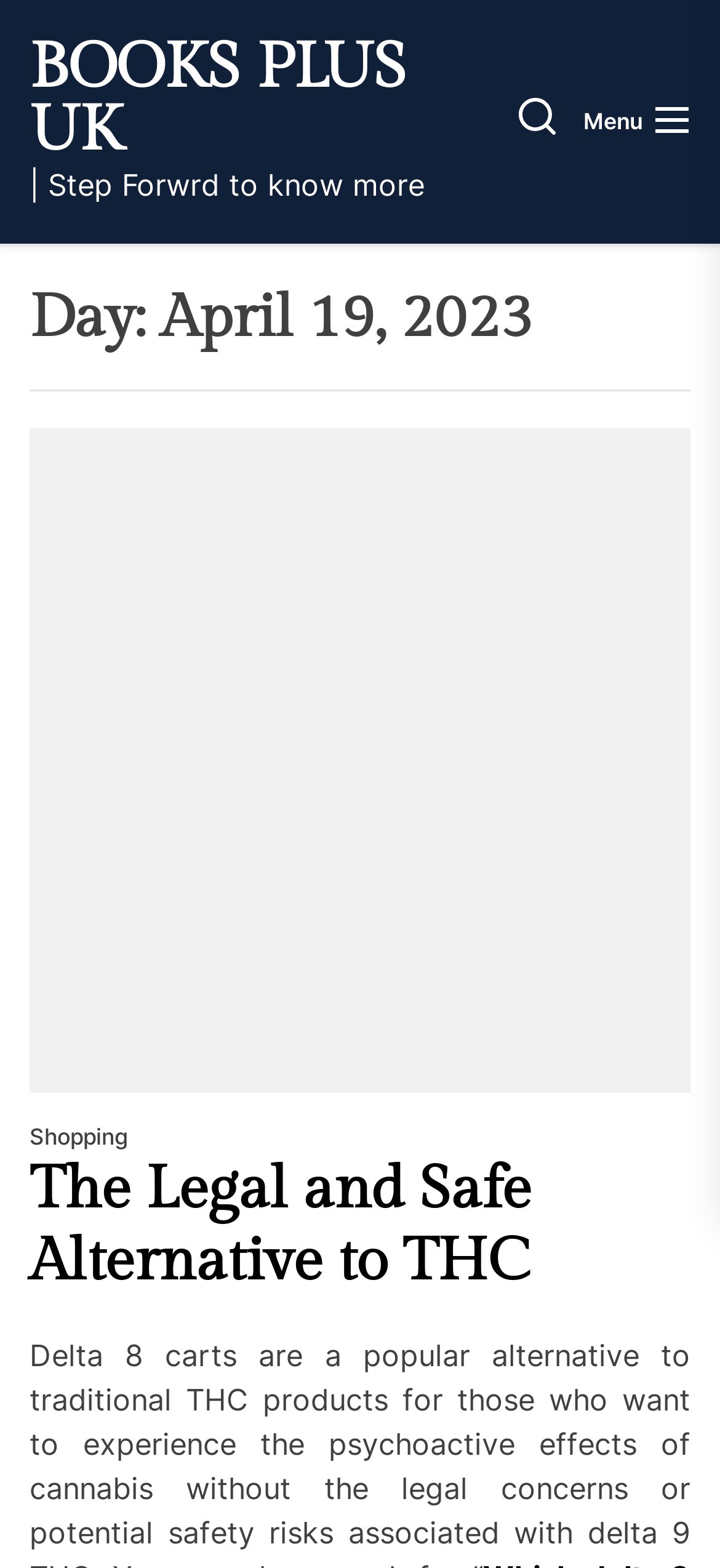Give the bounding box coordinates for the element described as: "Books plus uk".

[0.041, 0.024, 0.682, 0.104]